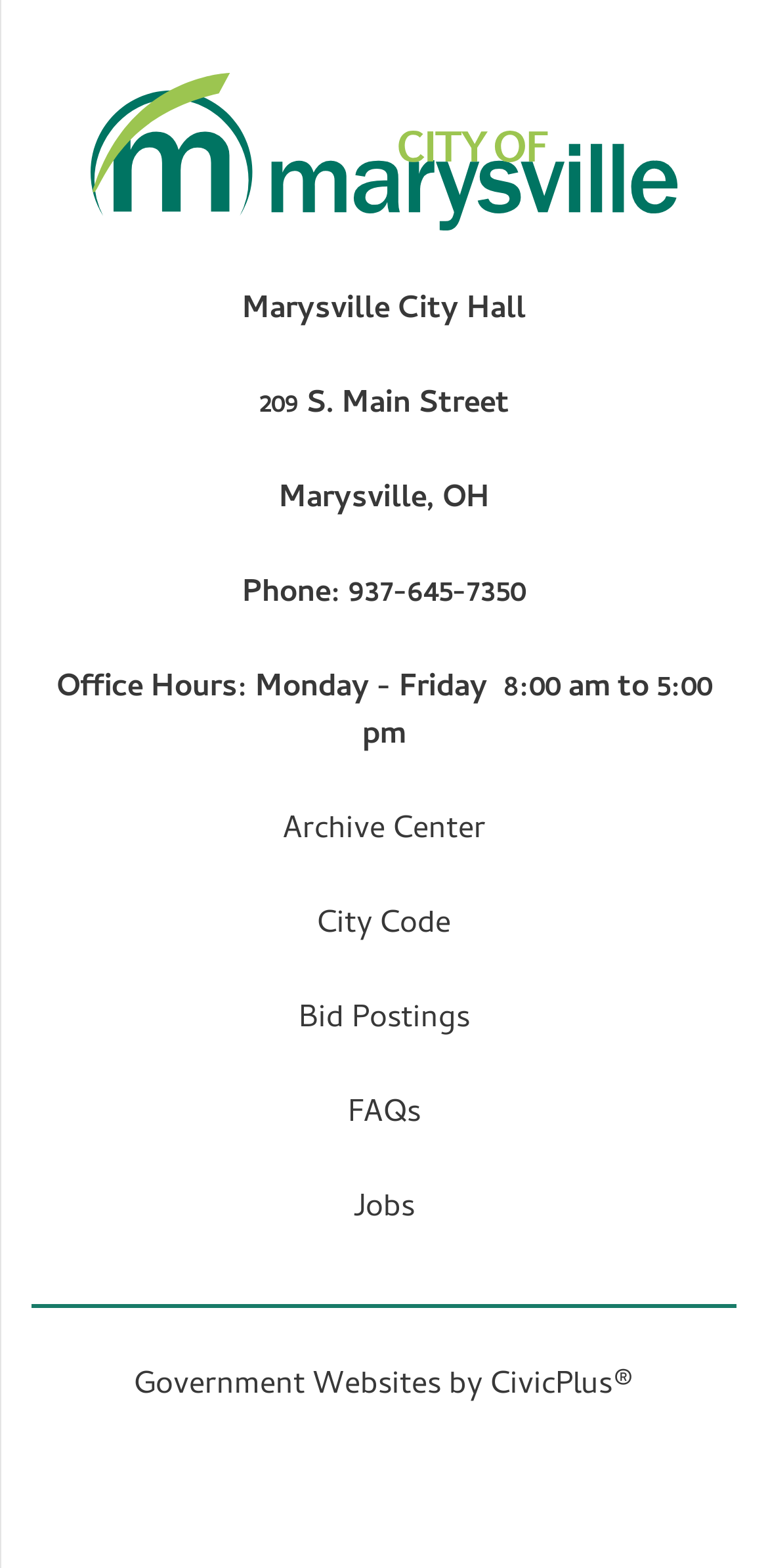What is the phone number of Marysville City Hall?
Look at the screenshot and provide an in-depth answer.

I found the phone number of Marysville City Hall by looking at the 'Info Advanced' region, where I saw the static text 'Phone:' followed by a link with the phone number '937-645-7350'.